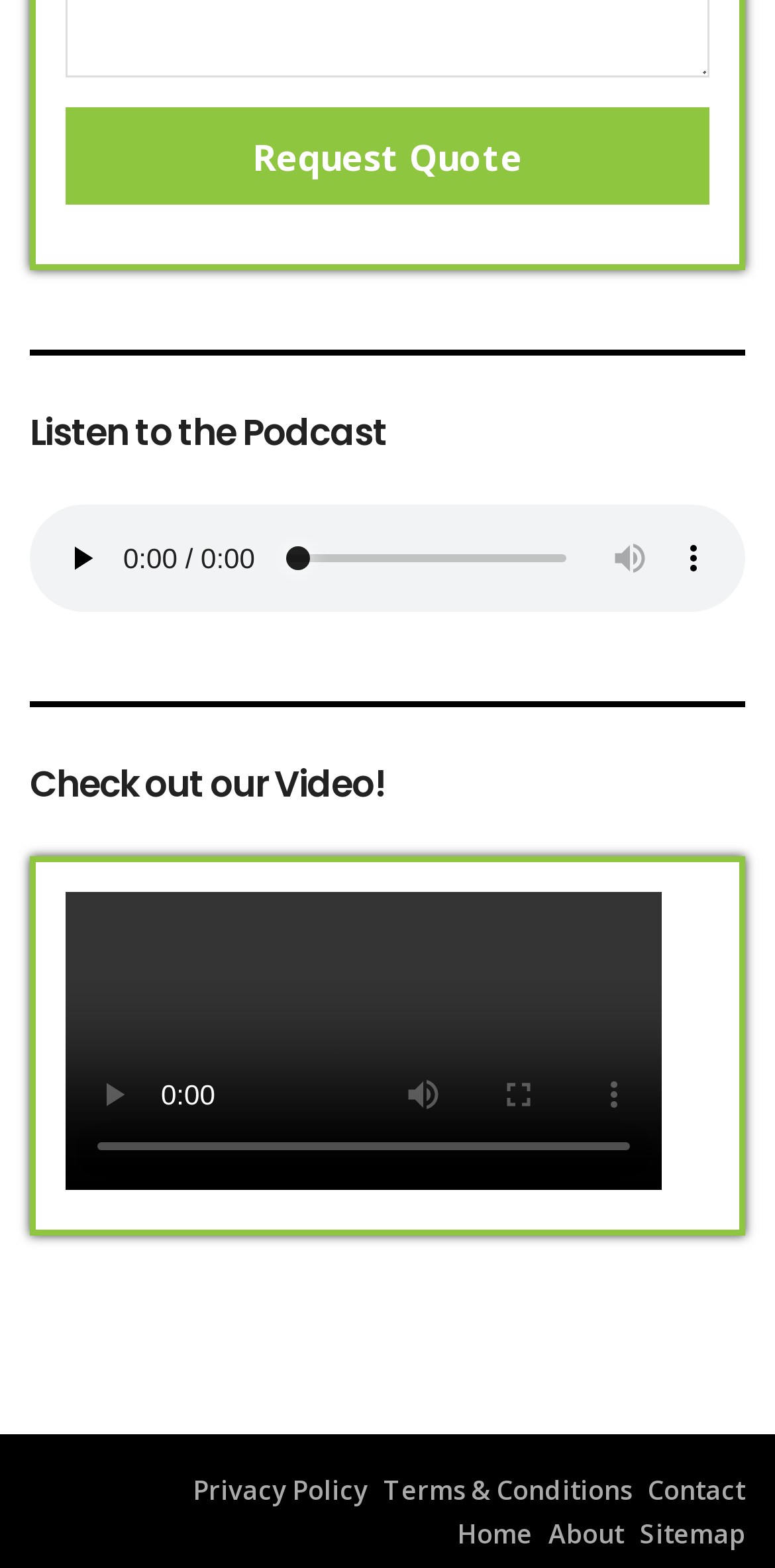Please identify the bounding box coordinates of the area I need to click to accomplish the following instruction: "click the left arrow".

None